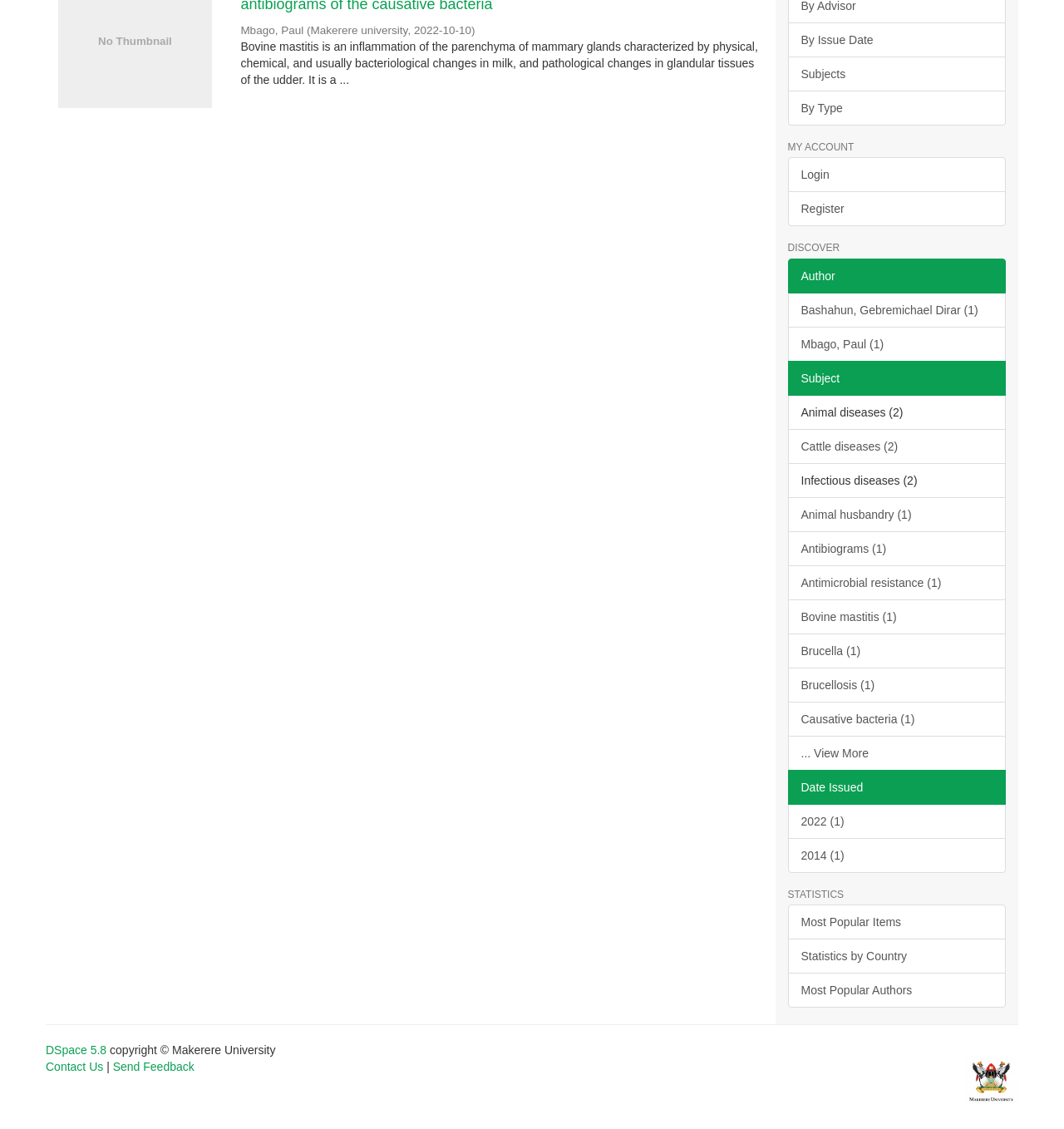Highlight the bounding box of the UI element that corresponds to this description: "Brucellosis (1)".

[0.74, 0.591, 0.945, 0.622]